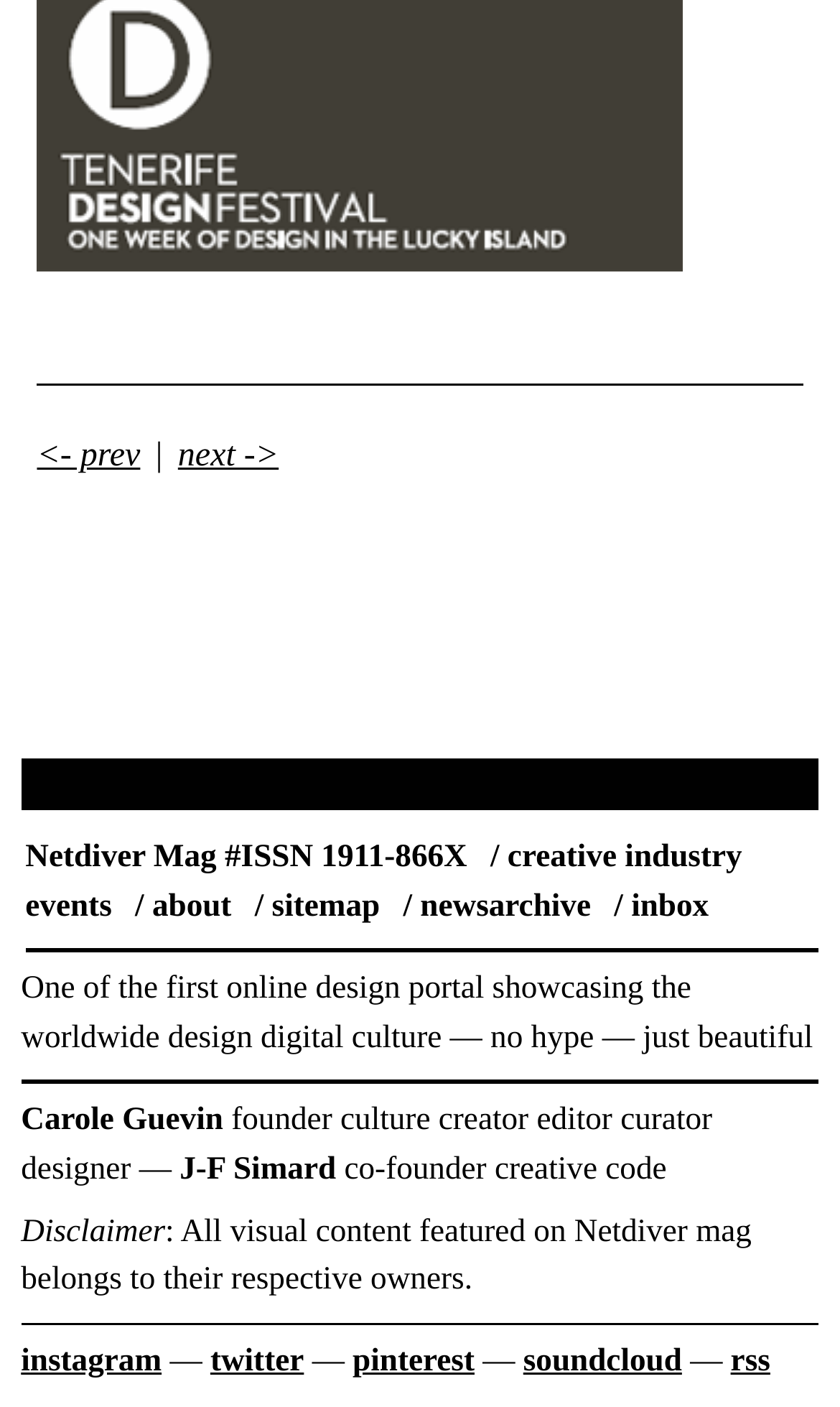Specify the bounding box coordinates of the element's area that should be clicked to execute the given instruction: "go to next page". The coordinates should be four float numbers between 0 and 1, i.e., [left, top, right, bottom].

[0.212, 0.311, 0.332, 0.337]